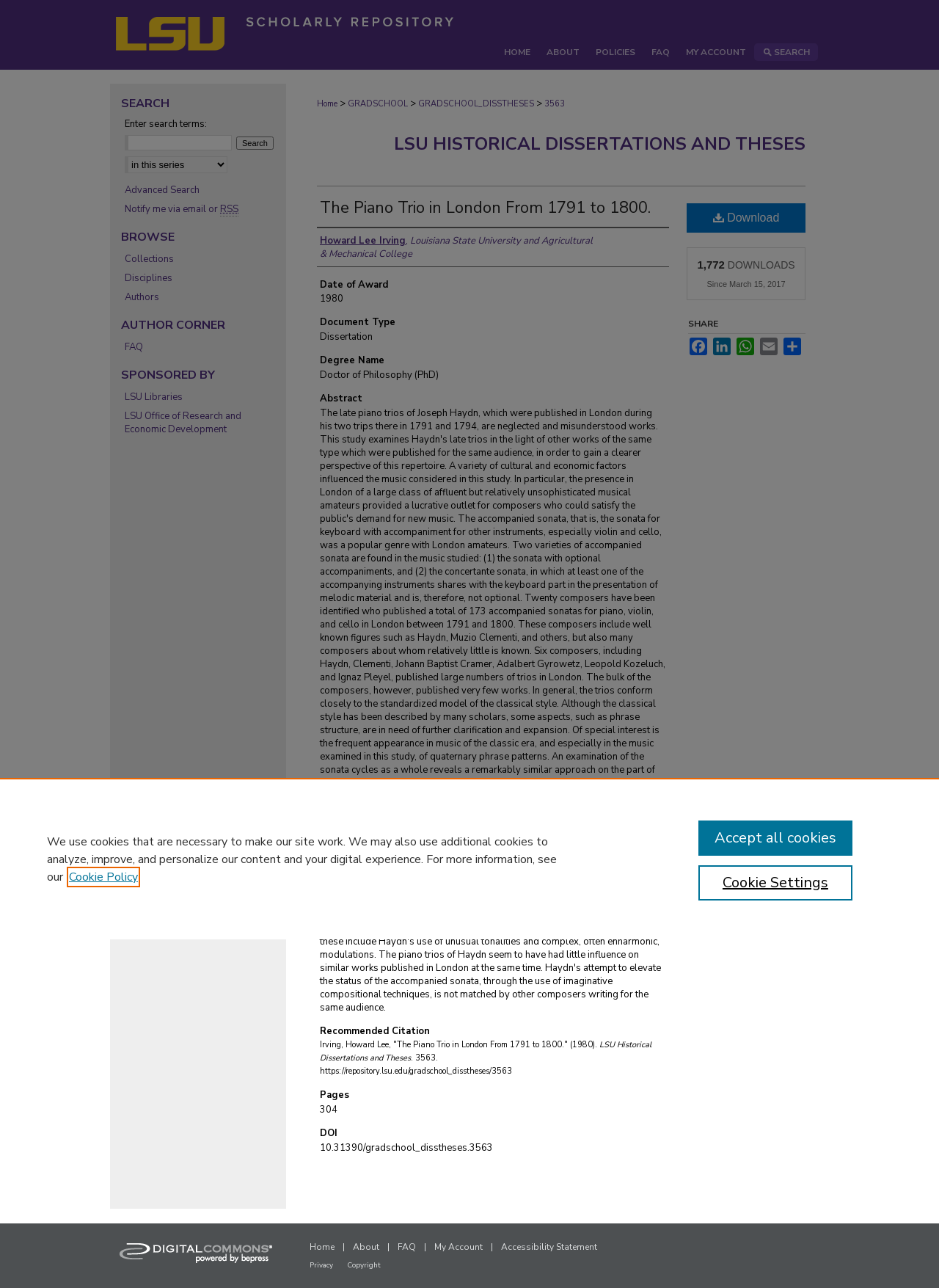What is the title of the dissertation?
Answer the question with a detailed and thorough explanation.

I found the title of the dissertation by looking at the heading element with the text 'The Piano Trio in London From 1791 to 1800.' which is located at the top of the main content area.